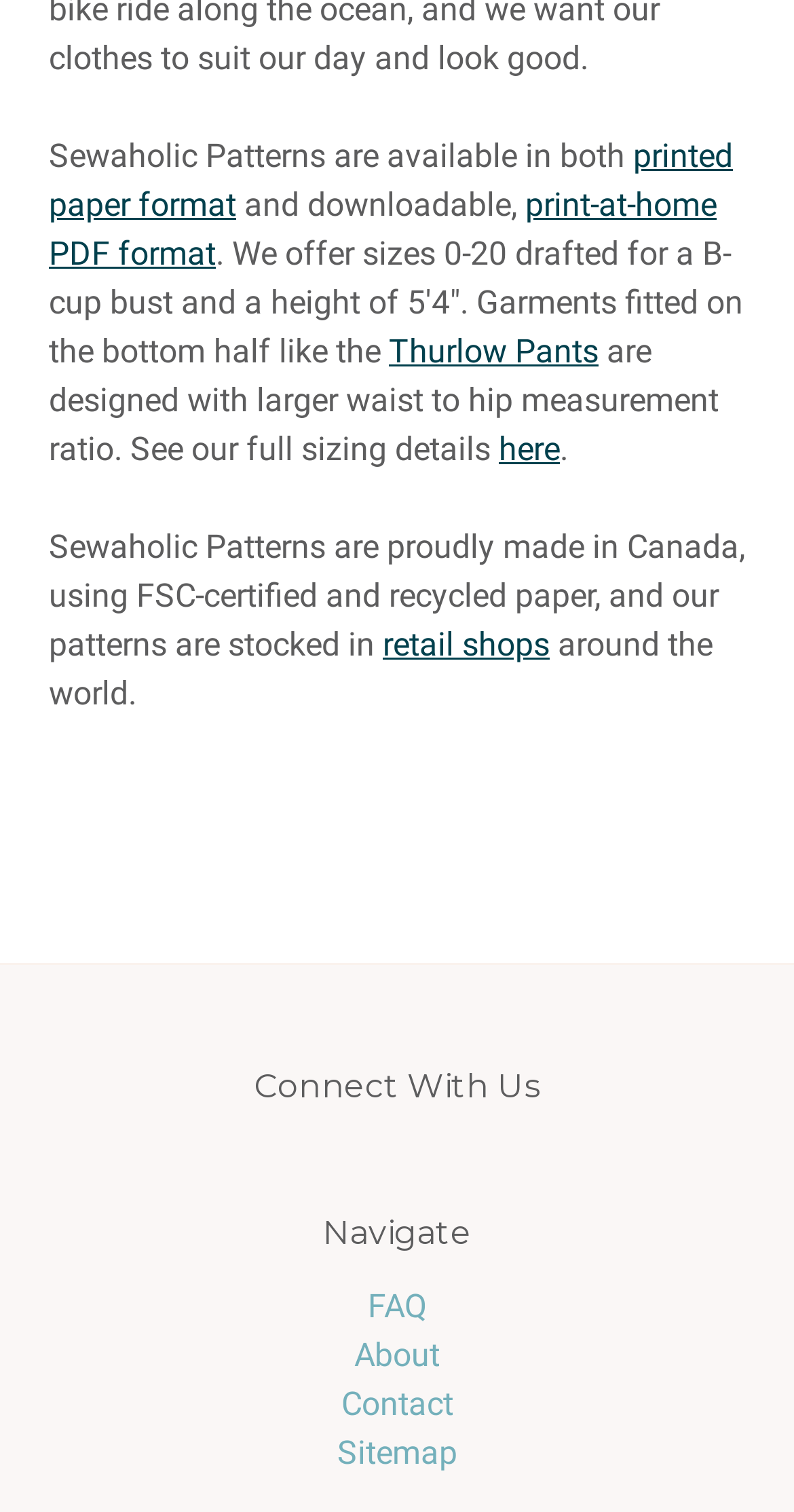Can you identify the bounding box coordinates of the clickable region needed to carry out this instruction: 'Click on printed paper format'? The coordinates should be four float numbers within the range of 0 to 1, stated as [left, top, right, bottom].

[0.062, 0.09, 0.923, 0.148]